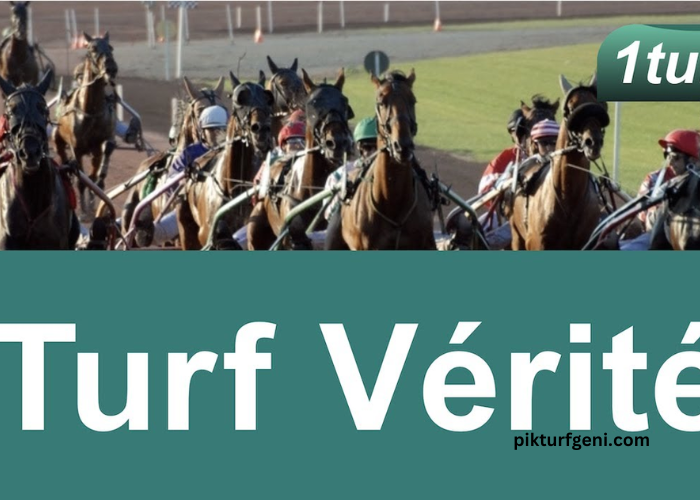Could you please study the image and provide a detailed answer to the question:
What is the focus of the 'Turf Vérifié' phrase?

The caption explains that the 'Turf Vérifié' phrase signifies a focus on authenticity and reliability in horse racing predictions, which implies that the phrase is emphasizing the importance of trustworthy and accurate predictions.